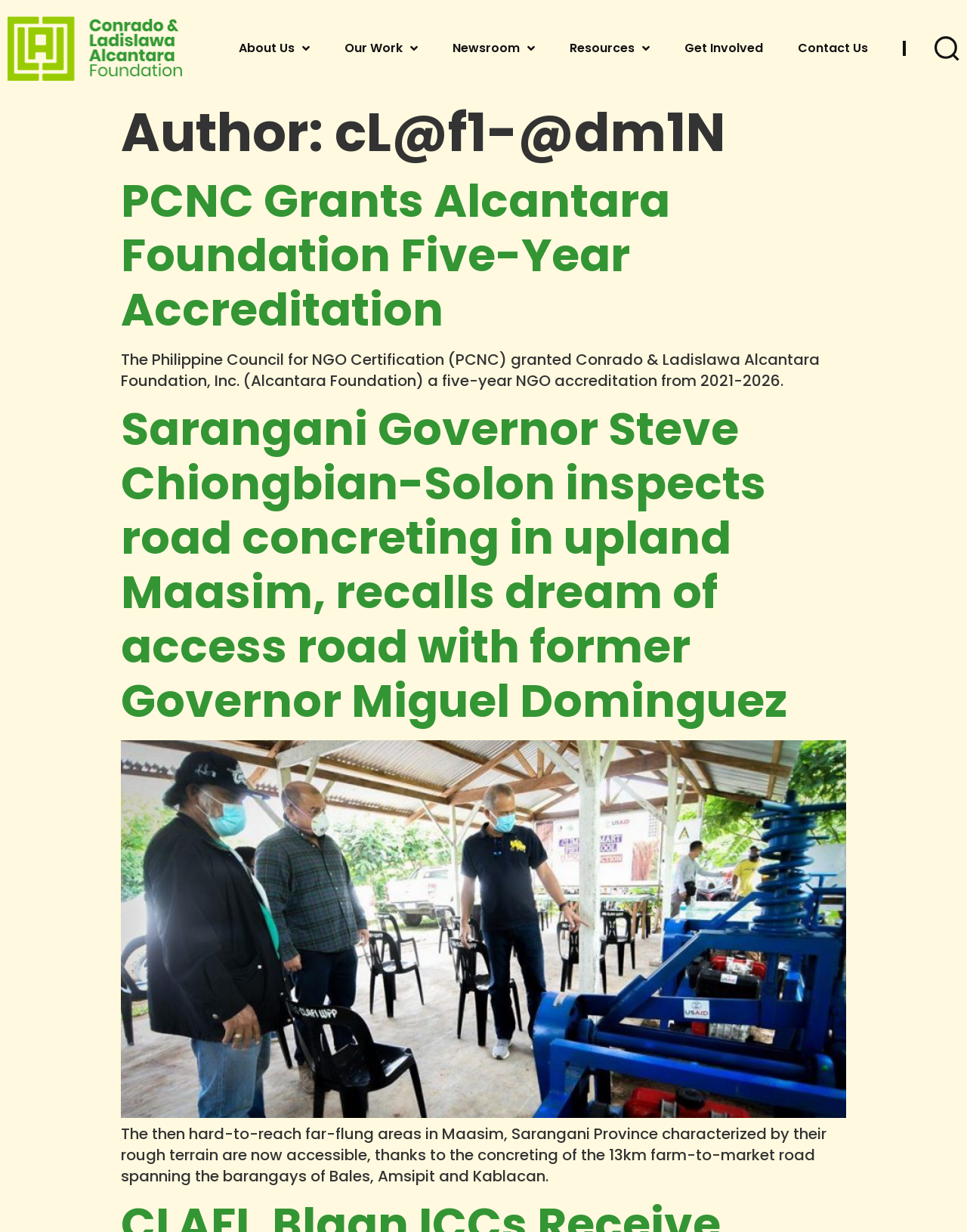What is the author's name?
Respond with a short answer, either a single word or a phrase, based on the image.

cL@f1-@dm1N